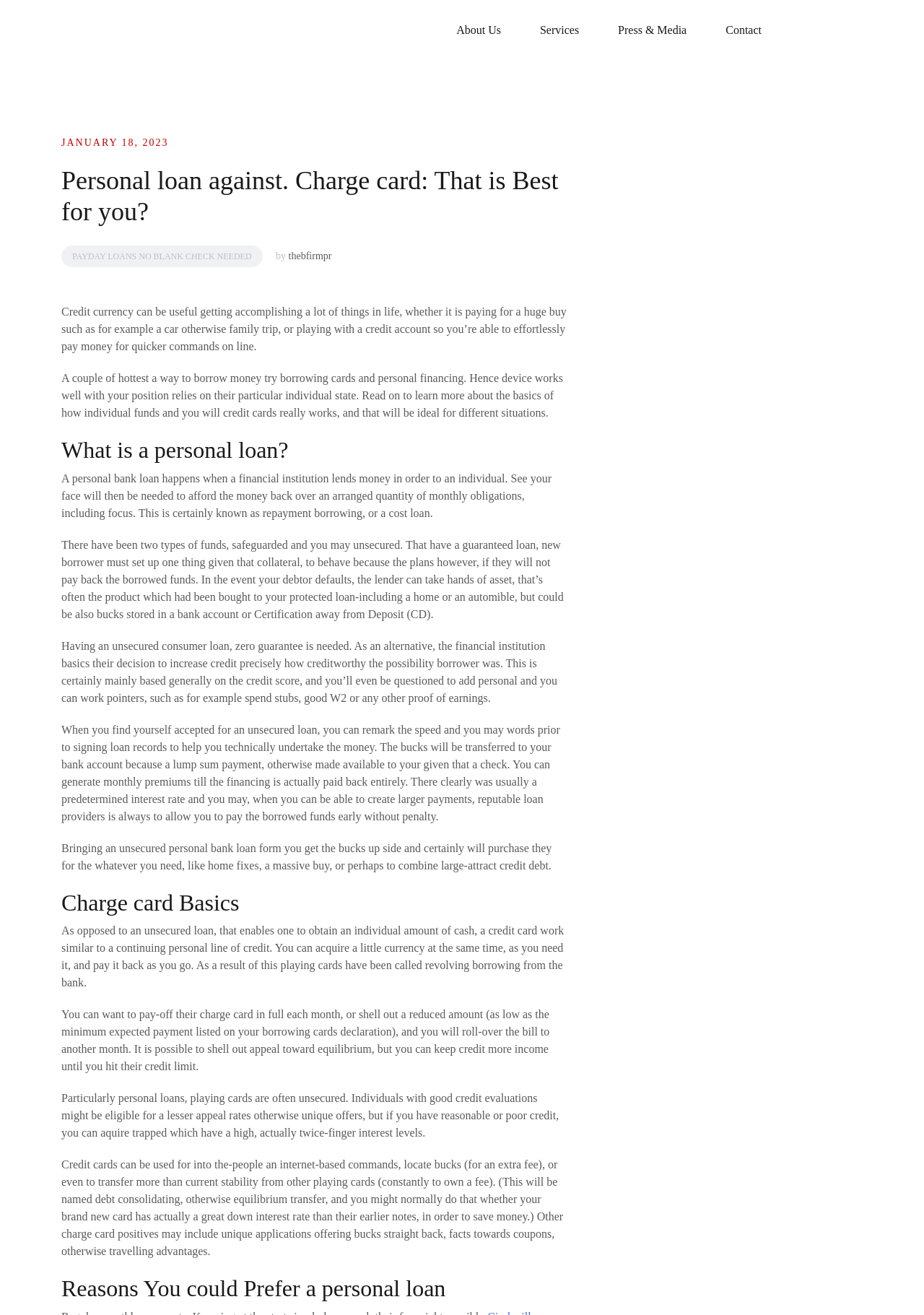Generate a detailed explanation of the webpage's features and information.

This webpage is about personal loans and credit cards, comparing the two and explaining their basics. At the top, there are four links: "About Us", "Services", "Press & Media", and "Contact". Below these links, there is a header section with a title "Personal loan against. Charge card: That is Best for you?".

The main content of the page is divided into three sections. The first section explains the basics of personal loans, including what they are, how they work, and the two types of loans: secured and unsecured. There are four paragraphs of text in this section, with a heading "What is a personal loan?".

The second section is about credit cards, explaining how they work, the benefits, and the differences from personal loans. There are four paragraphs of text in this section, with a heading "Charge card Basics".

The third section appears to be a summary or conclusion, with a heading "Reasons You could Prefer a personal loan". However, the text content of this section is not provided.

Throughout the page, there are no images, but there are several links, including a date link "JANUARY 18, 2023" and a link "PAYDAY LOANS NO BLANK CHECK NEEDED". The text is well-organized, with clear headings and concise paragraphs, making it easy to read and understand.